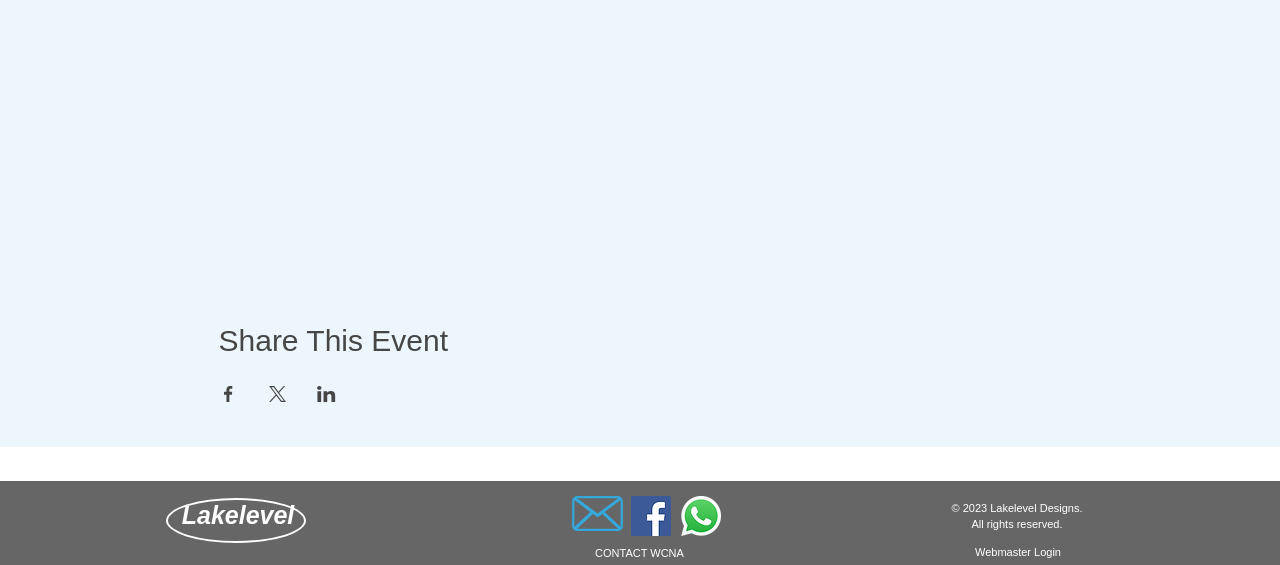Please locate the bounding box coordinates of the element that should be clicked to complete the given instruction: "Share on Whatsapp".

[0.532, 0.879, 0.563, 0.949]